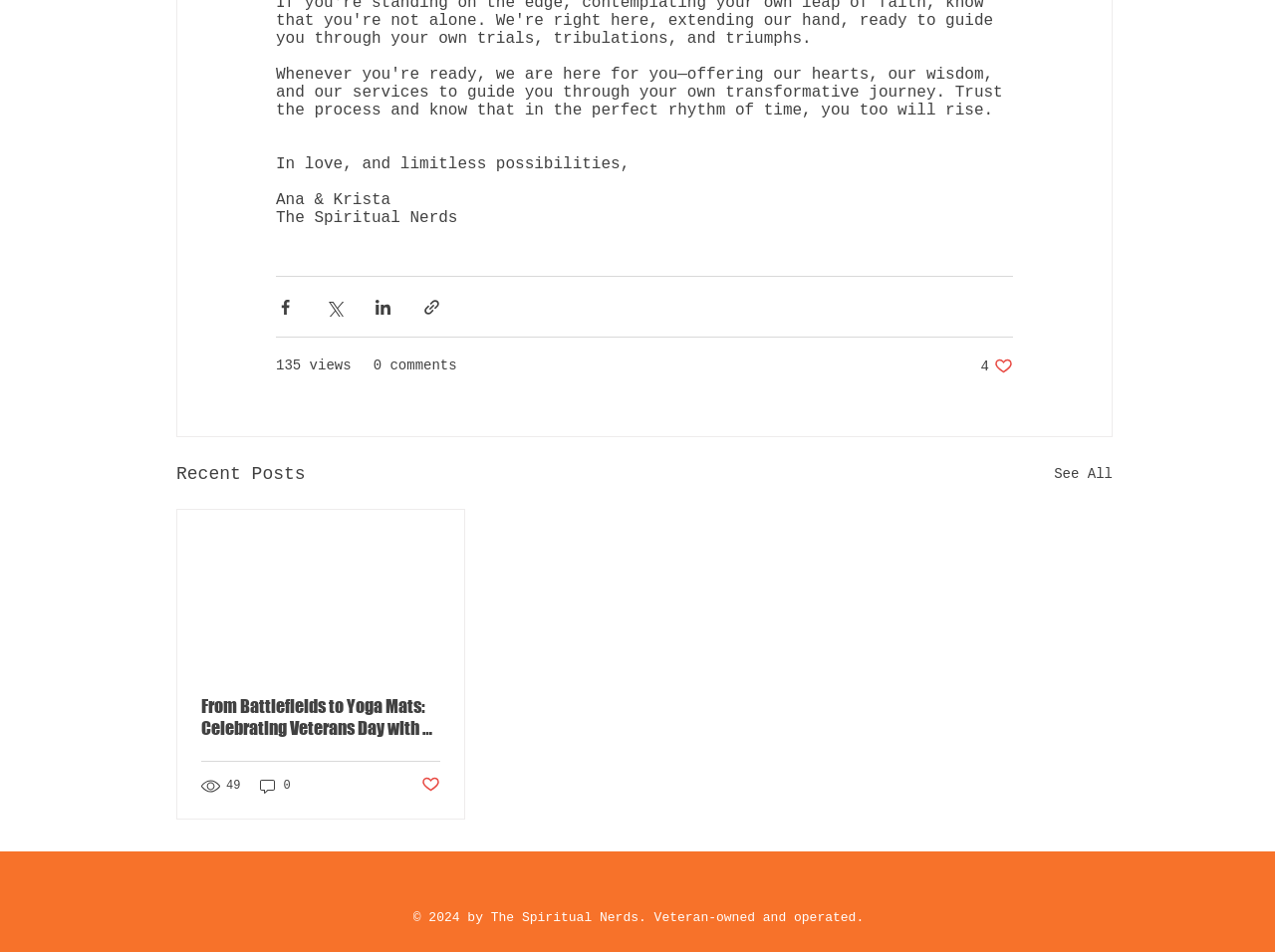What is the title of the latest article?
Please provide a single word or phrase as your answer based on the screenshot.

From Battlefields to Yoga Mats